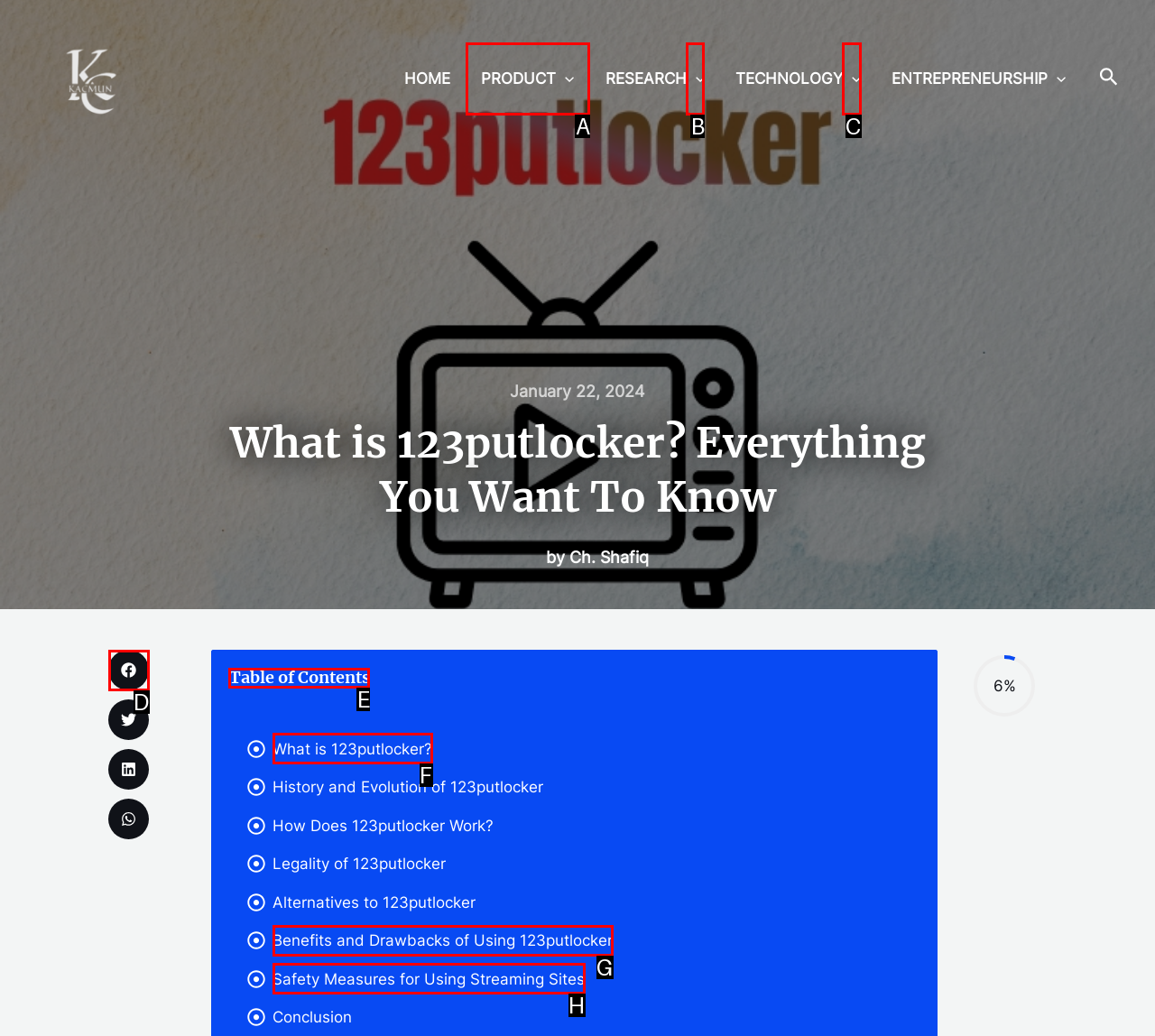Indicate which lettered UI element to click to fulfill the following task: Go to the Table of Contents
Provide the letter of the correct option.

E